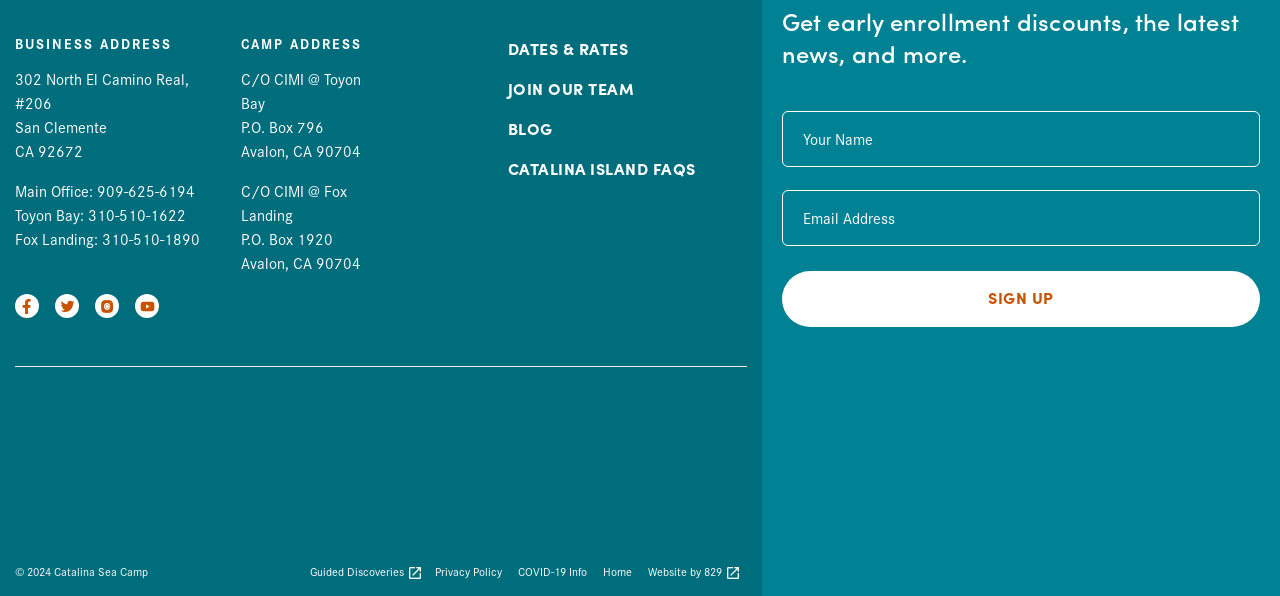Please specify the bounding box coordinates of the clickable region to carry out the following instruction: "Contact us". The coordinates should be four float numbers between 0 and 1, in the format [left, top, right, bottom].

None